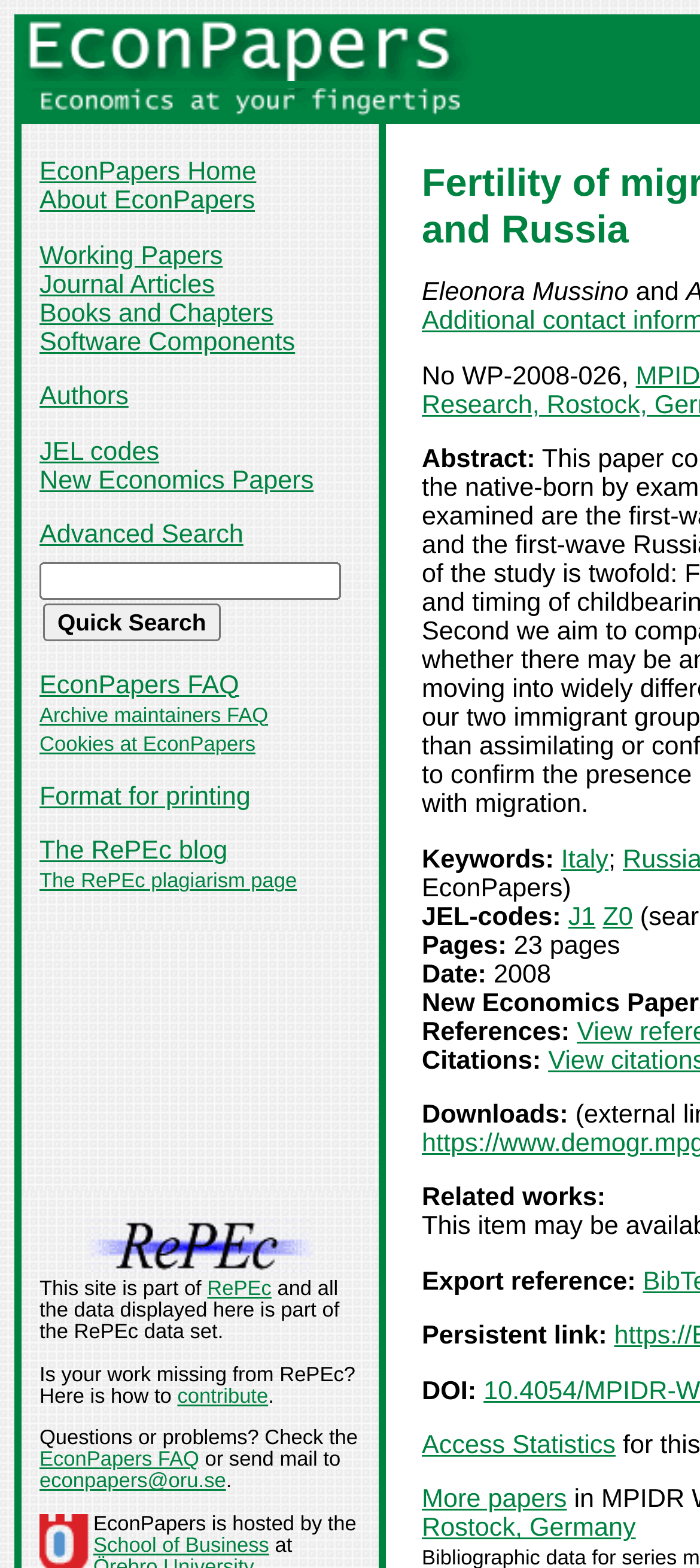Please predict the bounding box coordinates of the element's region where a click is necessary to complete the following instruction: "Search for papers". The coordinates should be represented by four float numbers between 0 and 1, i.e., [left, top, right, bottom].

[0.062, 0.385, 0.315, 0.409]